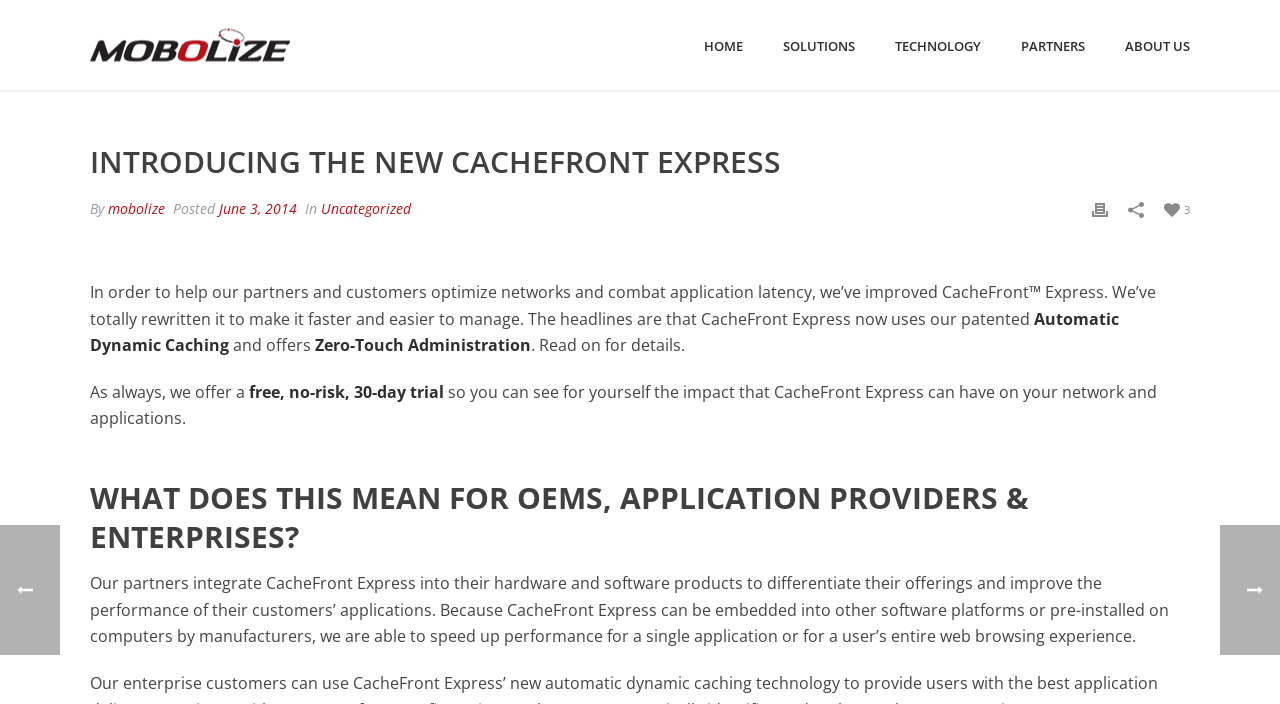Provide a one-word or brief phrase answer to the question:
What is one of the features of CacheFront Express?

Automatic Dynamic Caching